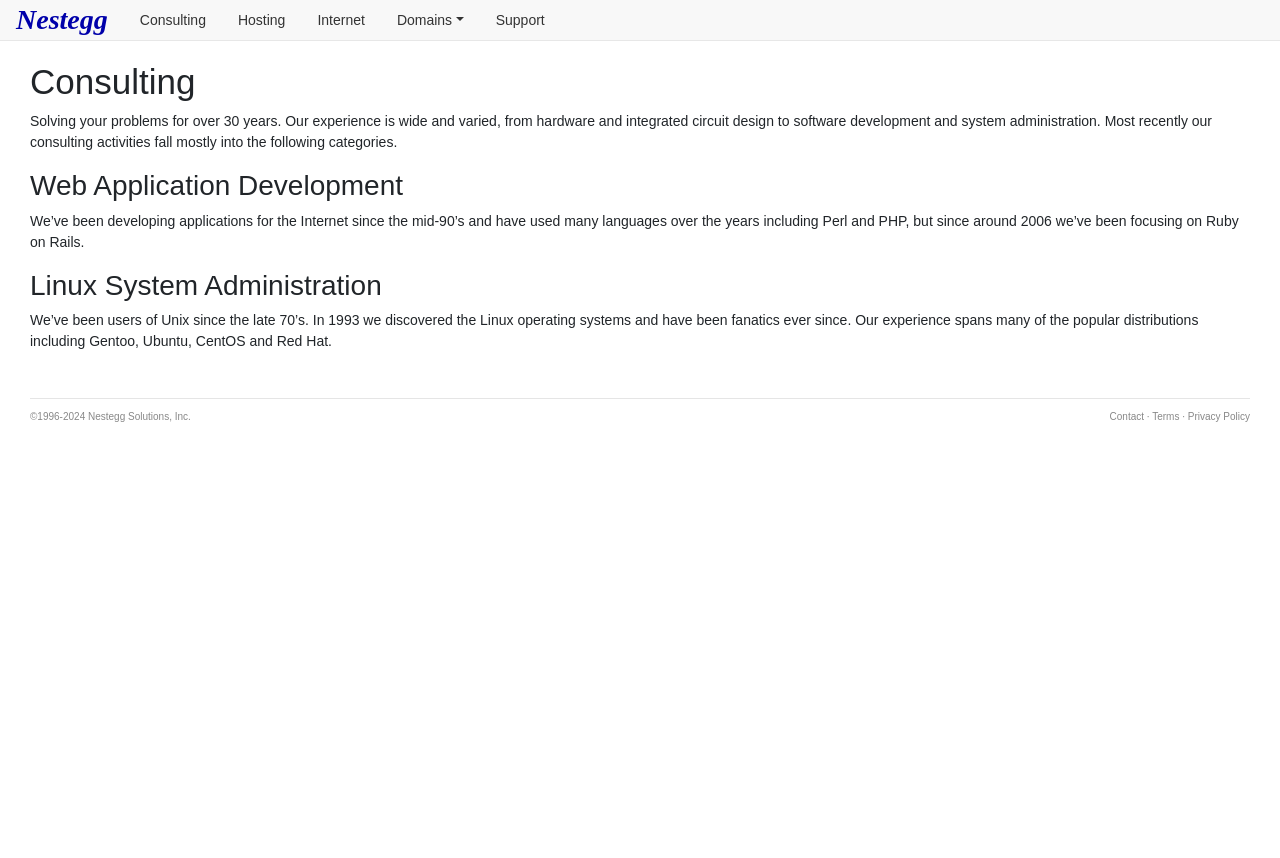Identify the bounding box coordinates for the element you need to click to achieve the following task: "Click on Privacy Policy". The coordinates must be four float values ranging from 0 to 1, formatted as [left, top, right, bottom].

[0.928, 0.479, 0.977, 0.492]